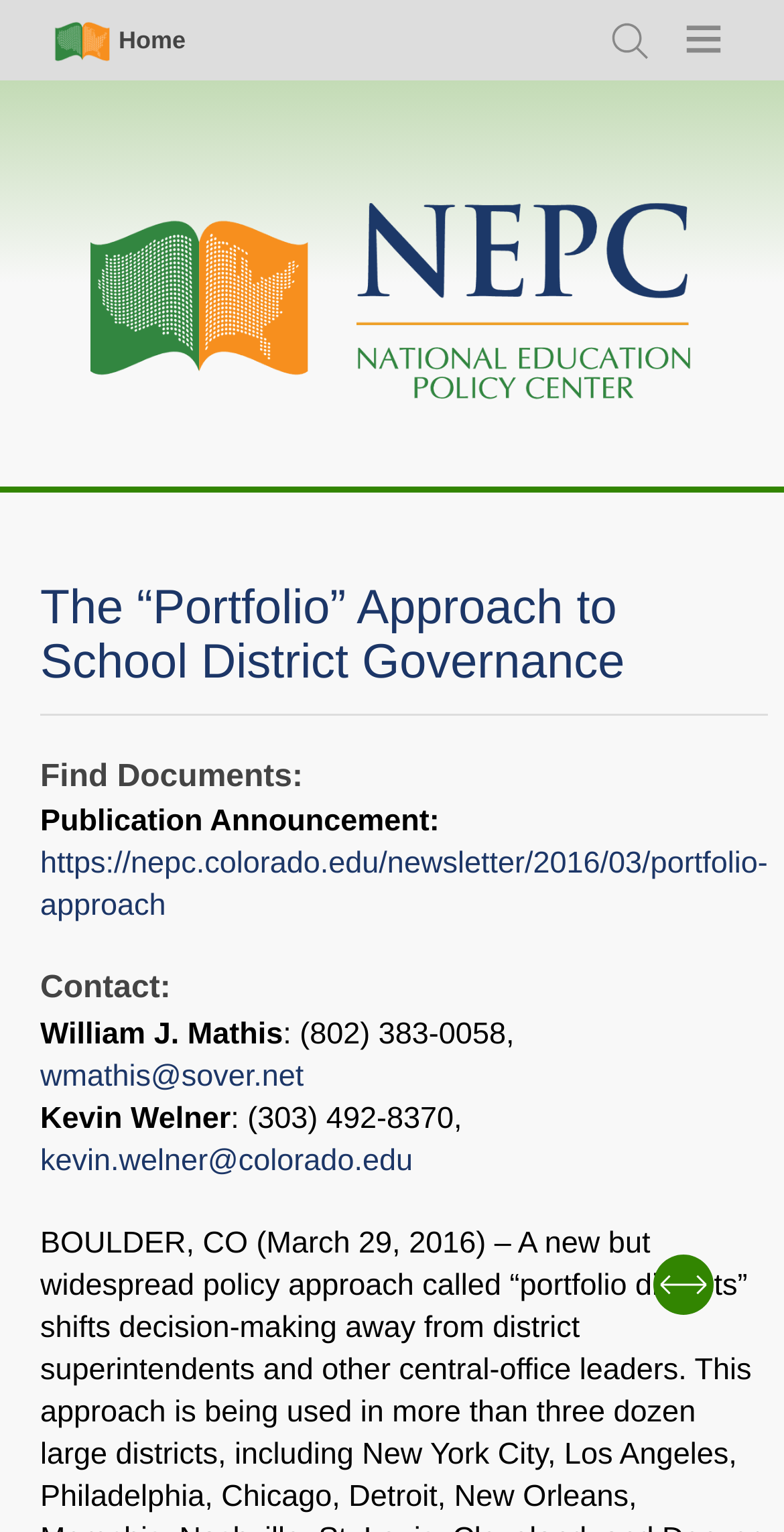Please identify the bounding box coordinates of where to click in order to follow the instruction: "Open the 'Menu'".

[0.862, 0.008, 0.941, 0.045]